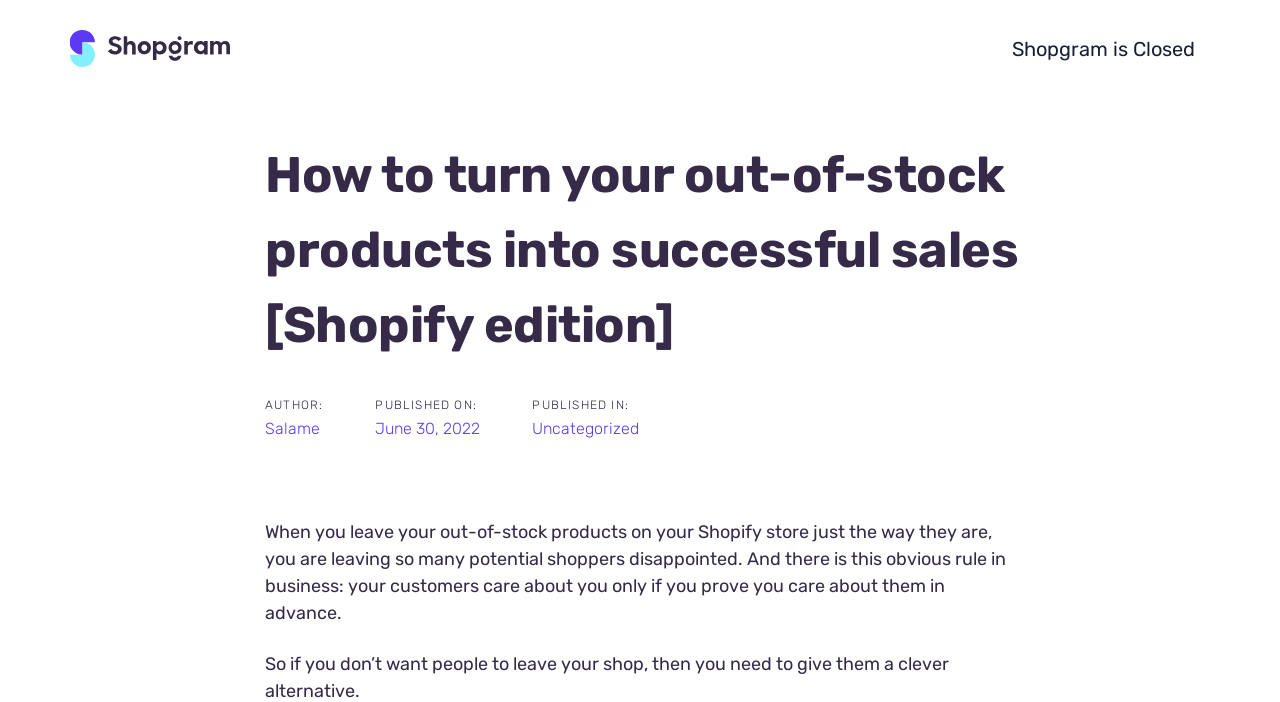When was the article published?
Refer to the image and provide a detailed answer to the question.

The publication date can be found below the title of the article, where it says 'PUBLISHED ON: June 30, 2022'.